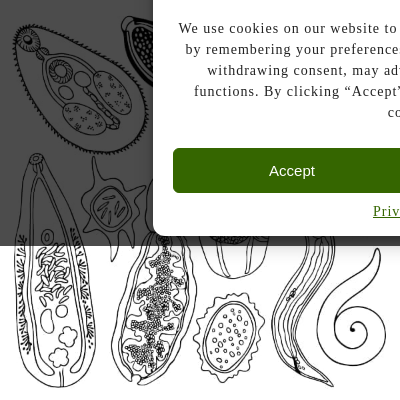Why is vigilance important in relation to parasites?
Using the information from the image, provide a comprehensive answer to the question.

The caption emphasizes the importance of vigilance in preventing infections and managing the effects of parasites on health. This suggests that being vigilant and taking preventative measures is crucial in avoiding parasite infections and minimizing their impact on human health.